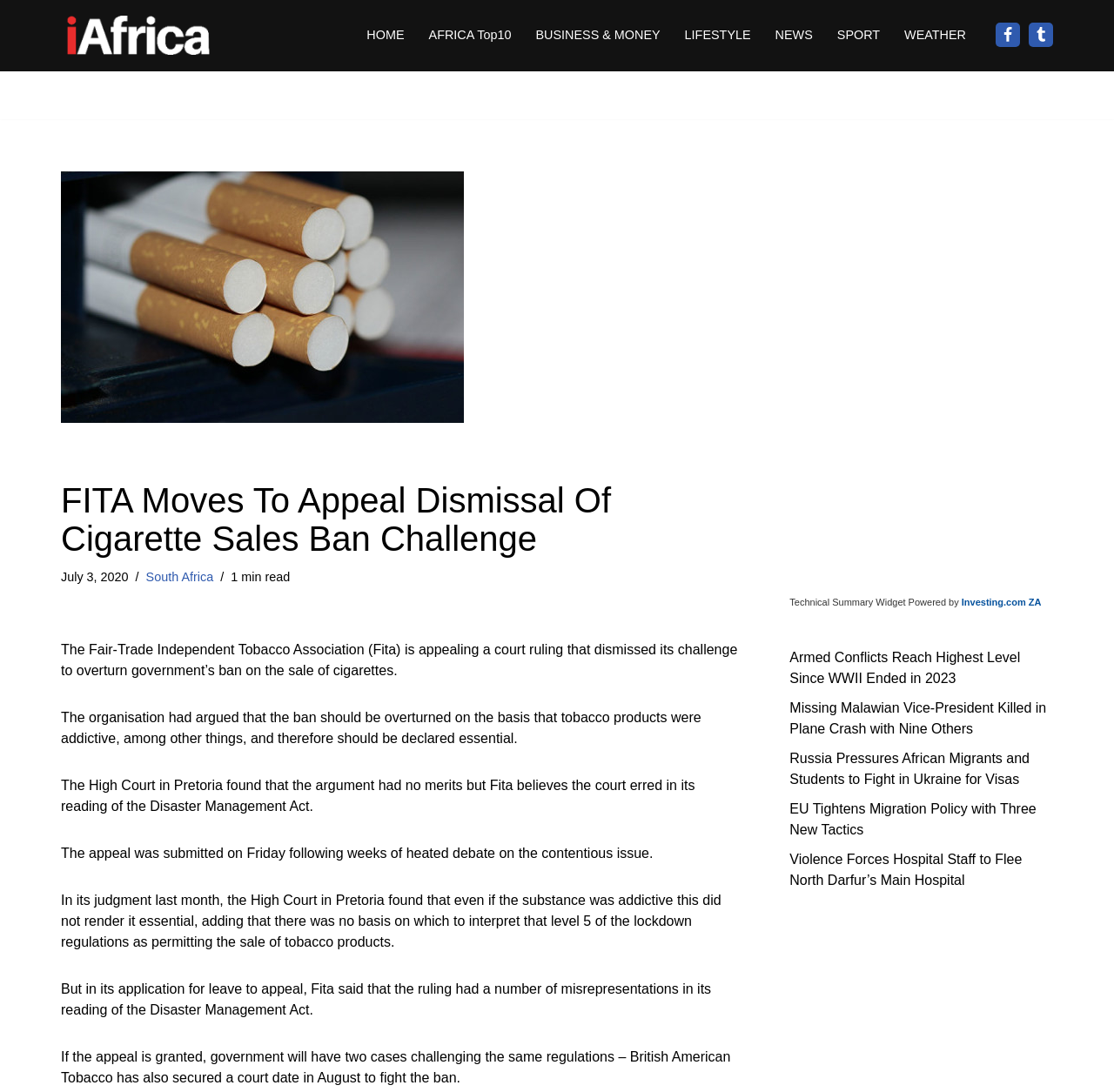Answer the question using only a single word or phrase: 
What is the basis of Fita's argument?

Tobacco products are addictive